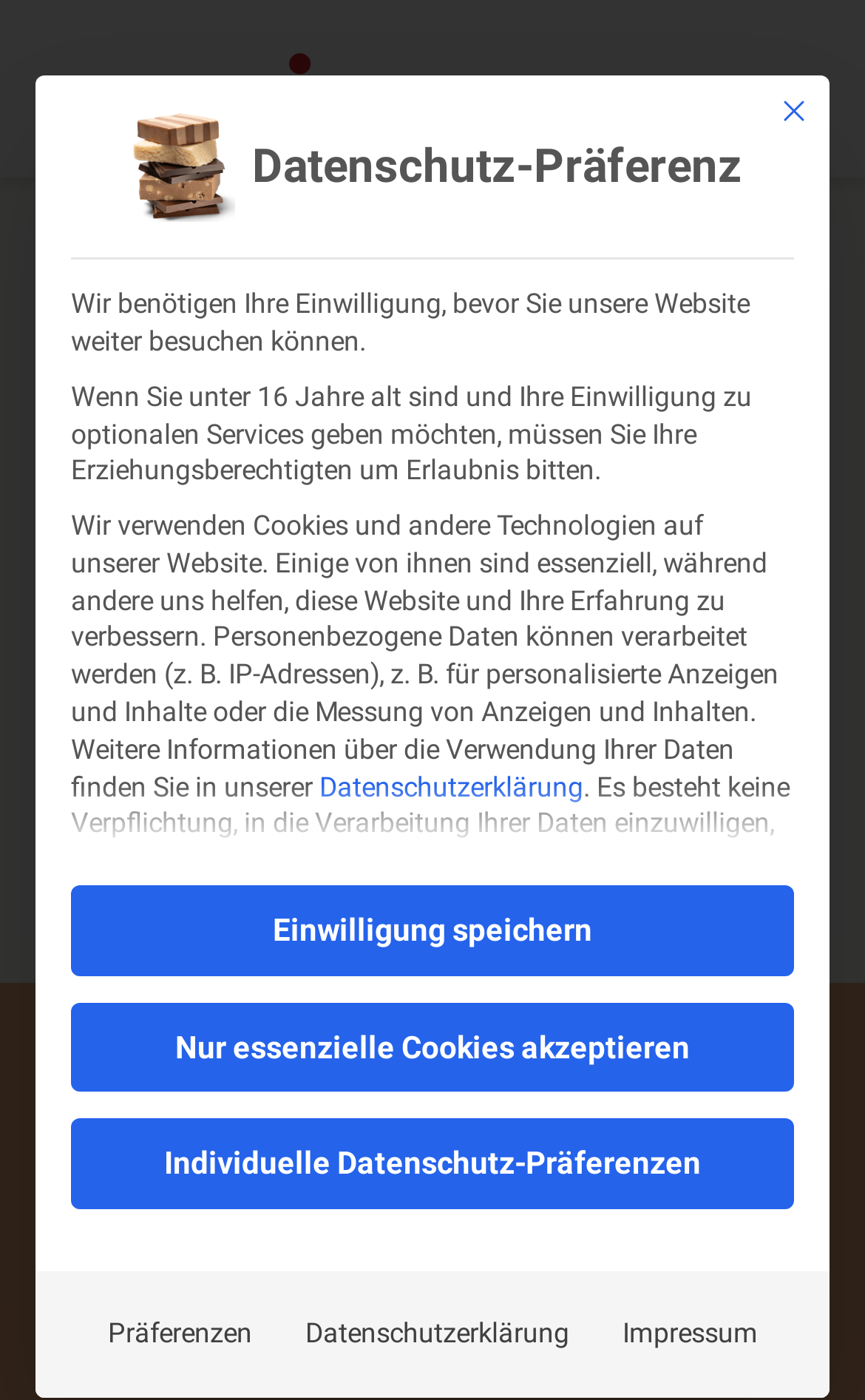From the given element description: "+Go directly to ...", find the bounding box for the UI element. Provide the coordinates as four float numbers between 0 and 1, in the order [left, top, right, bottom].

None